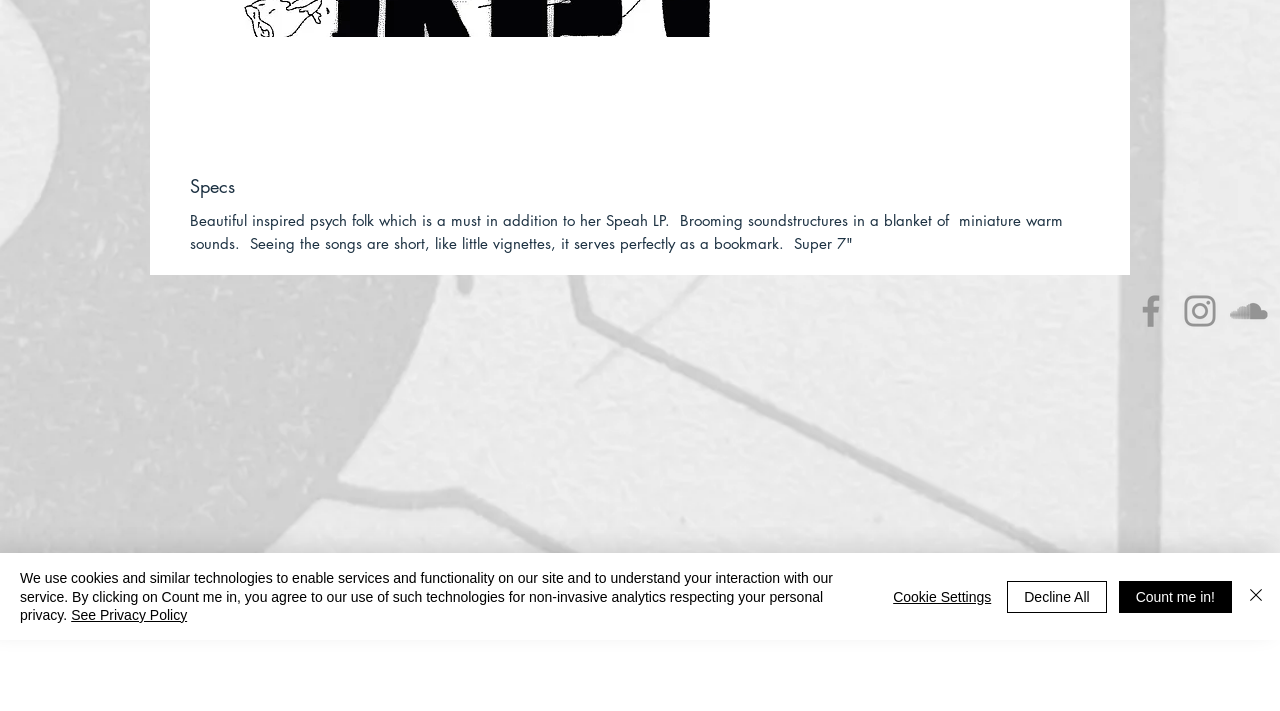Locate and provide the bounding box coordinates for the HTML element that matches this description: "Cookie Settings".

[0.698, 0.818, 0.774, 0.86]